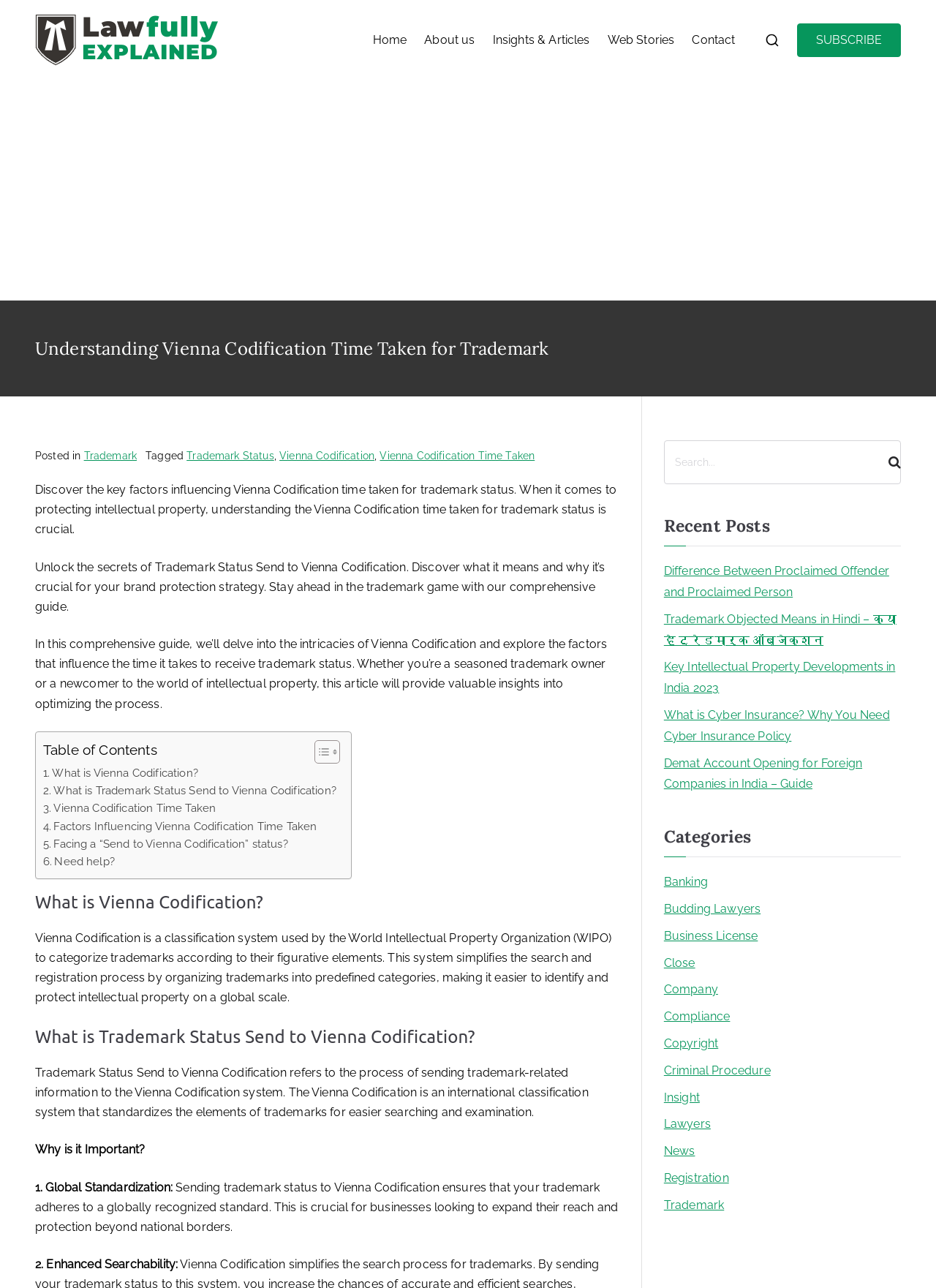Can you show the bounding box coordinates of the region to click on to complete the task described in the instruction: "Click on the 'Lawfully Explained' link"?

[0.038, 0.011, 0.233, 0.051]